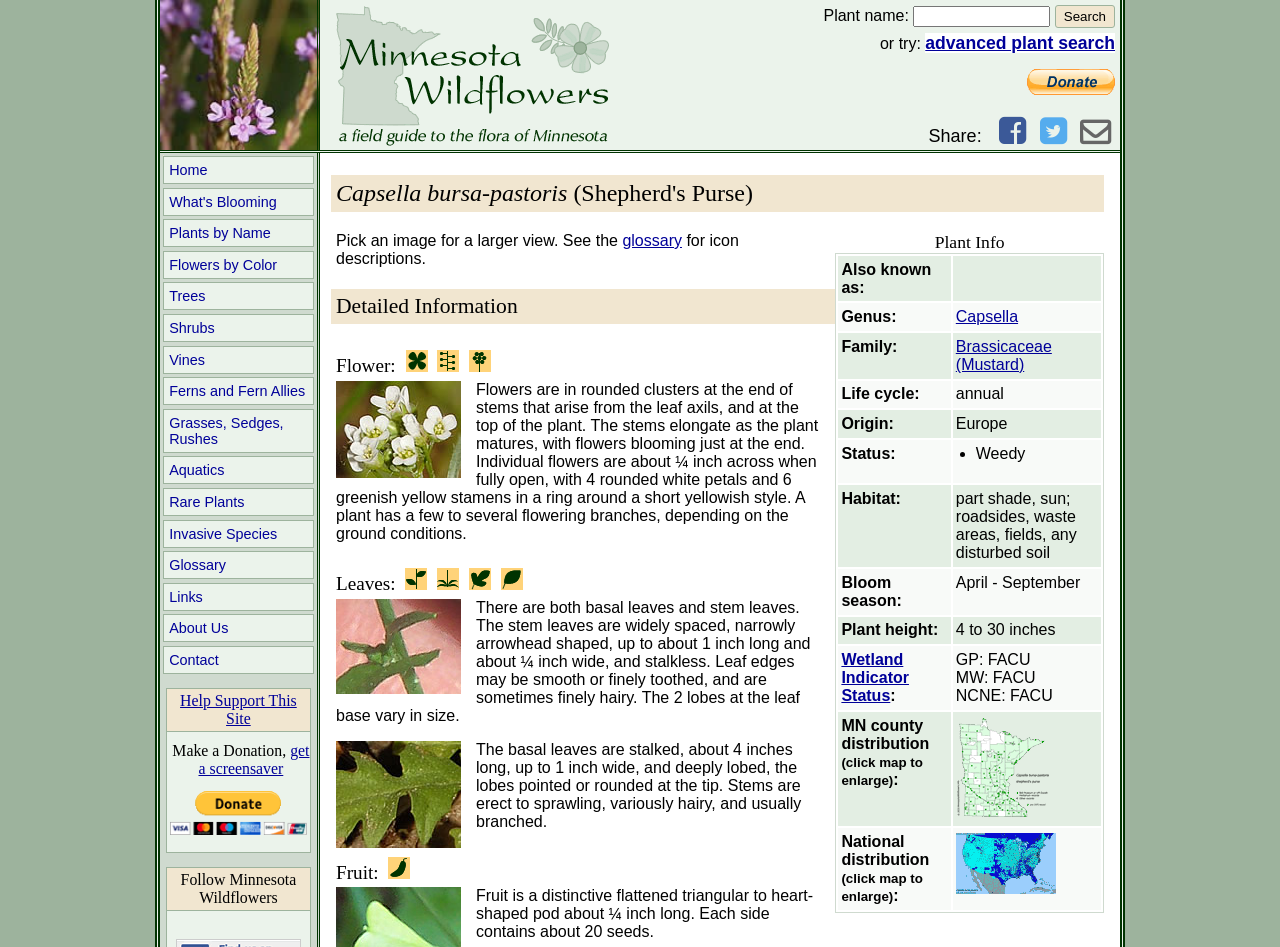What is the shape of the flower clusters?
Analyze the screenshot and provide a detailed answer to the question.

The flower clusters are described as rounded, which can be seen in the image and text description of the flower shape.